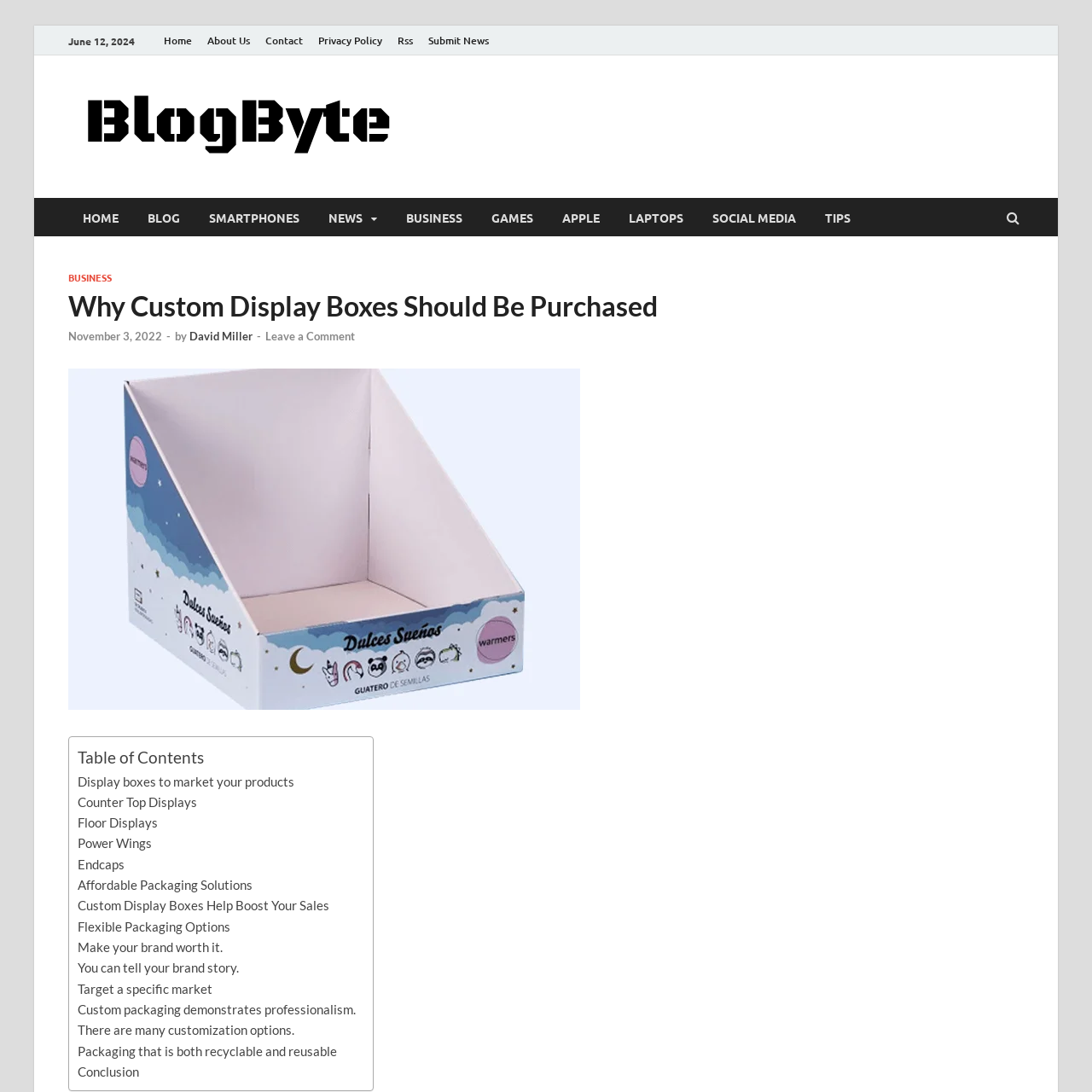Articulate a detailed summary of the webpage's content and design.

This webpage is about "Why Custom Display Boxes Should Be Purchased" and appears to be a blog post. At the top, there is a date "June 12, 2024" and a navigation menu with links to "Home", "About Us", "Contact", "Privacy Policy", "Rss", and "Submit News". Below the navigation menu, there is a logo of "TheBlogByte" with a link to the blog's homepage.

On the left side, there is a vertical menu with links to various categories, including "HOME", "BLOG", "SMARTPHONES", "NEWS", "BUSINESS", "GAMES", "APPLE", "LAPTOPS", "SOCIAL MEDIA", and "TIPS".

The main content of the webpage is divided into sections. The first section has a heading "Why Custom Display Boxes Should Be Purchased" and displays the date "November 3, 2022" and the author's name "David Miller". Below the heading, there is a link to "Leave a Comment".

The next section appears to be a table of contents, with links to various subheadings, including "Display boxes to market your products", "Counter Top Displays", "Floor Displays", "Power Wings", "Endcaps", "Affordable Packaging Solutions", and several others.

Throughout the webpage, there are no images except for the logo of "TheBlogByte". The overall layout is organized, with clear headings and concise text.